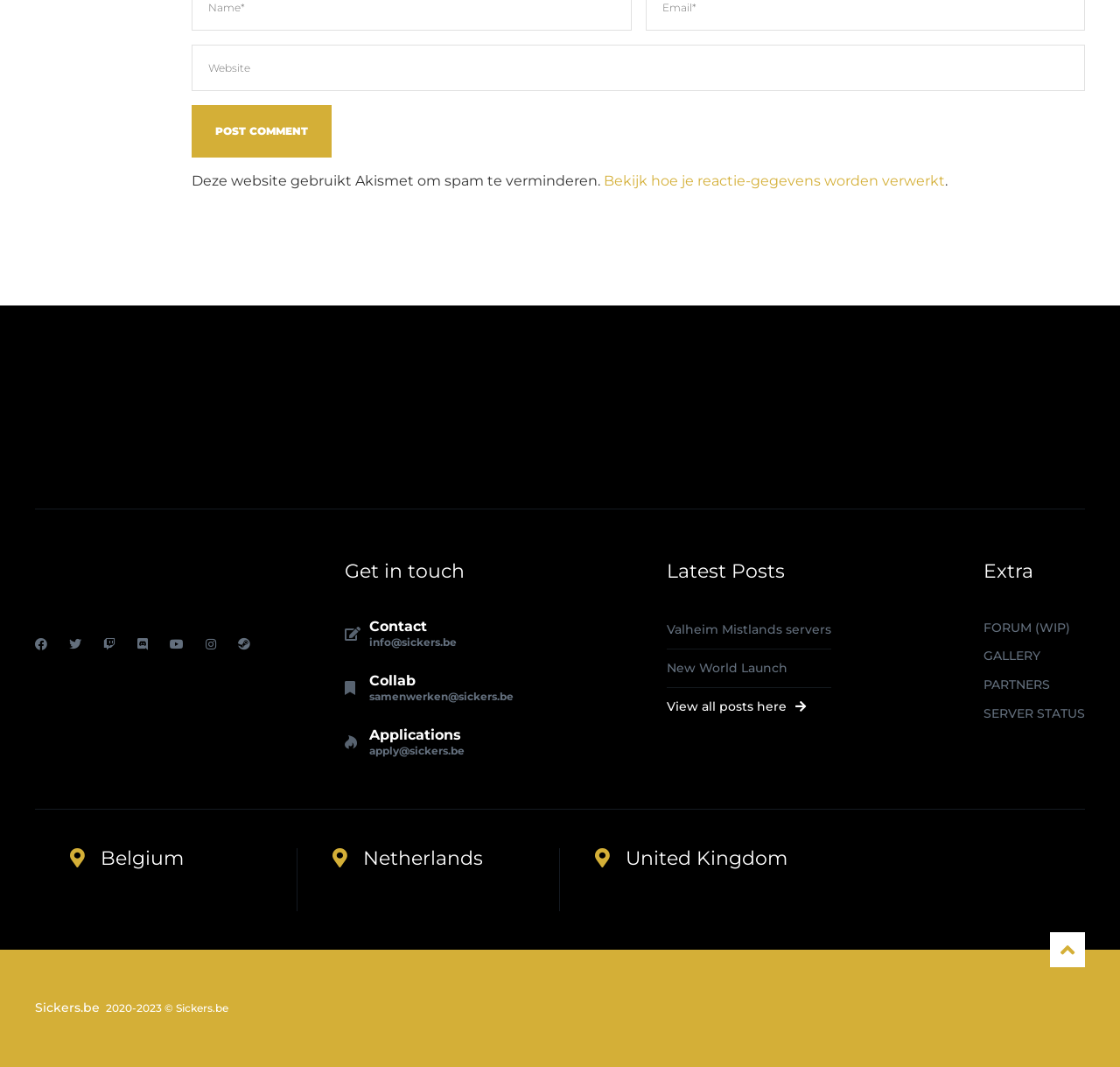Answer the question using only a single word or phrase: 
How many countries are mentioned at the bottom of the webpage?

3